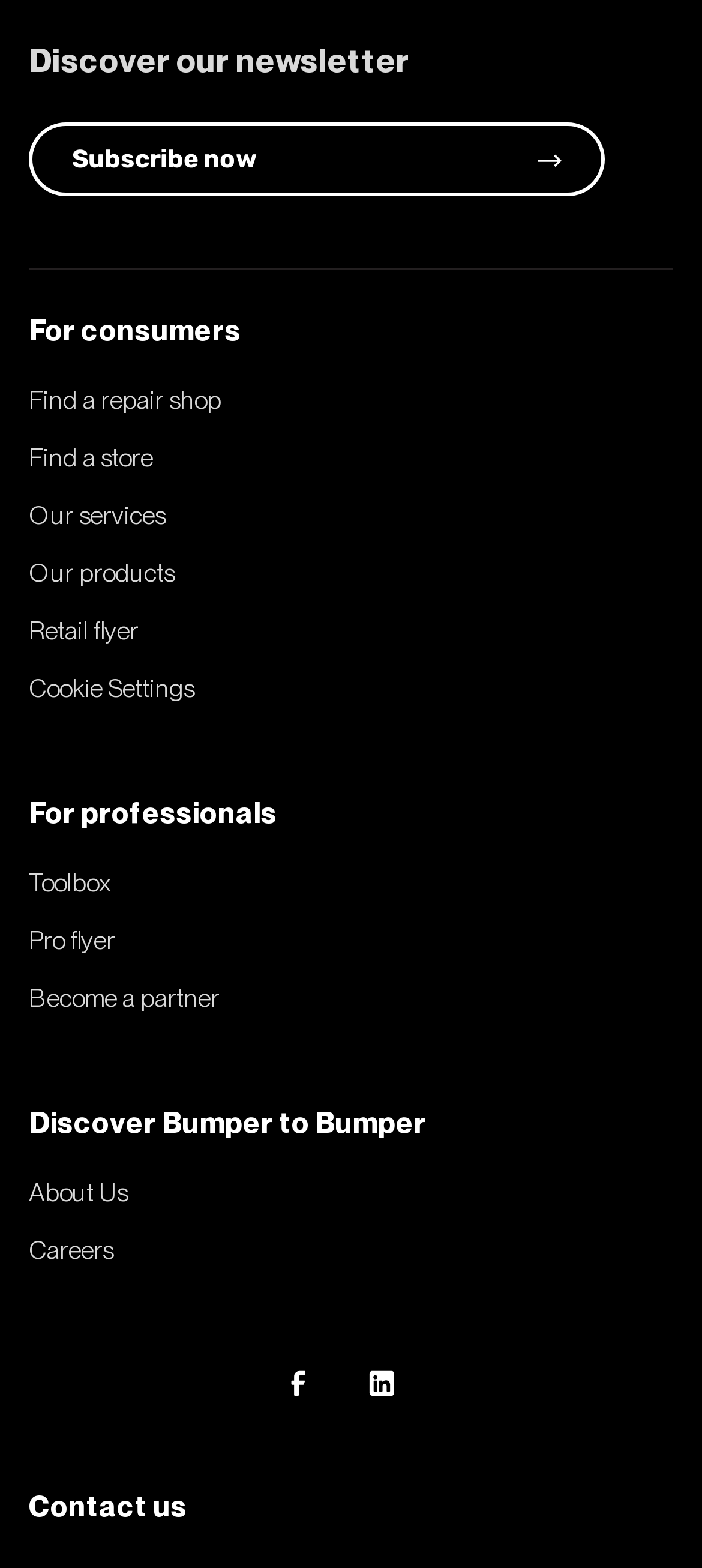Determine the bounding box coordinates of the region that needs to be clicked to achieve the task: "Find a repair shop".

[0.041, 0.246, 0.315, 0.264]